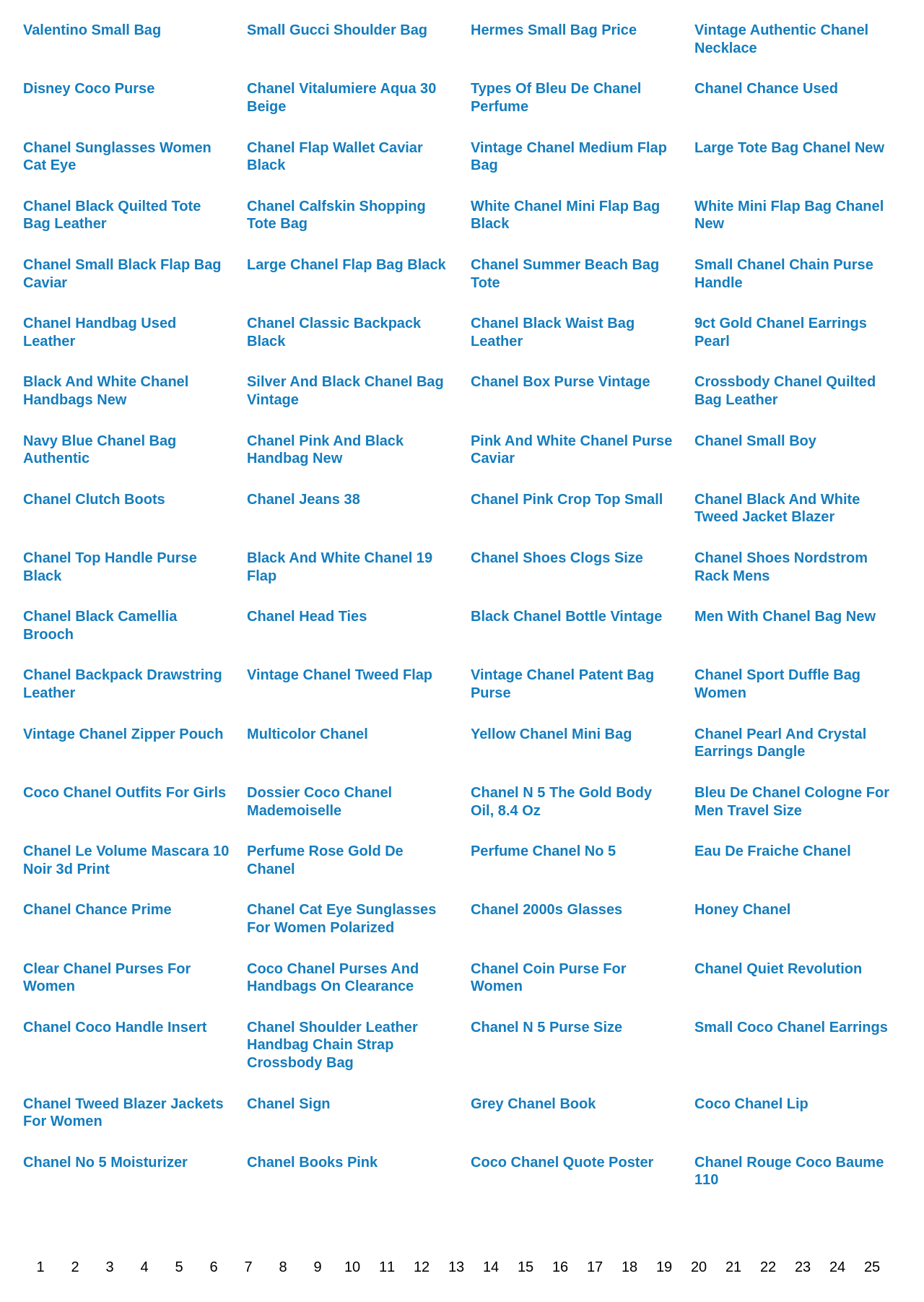Please find the bounding box coordinates of the section that needs to be clicked to achieve this instruction: "Explore Chanel Sunglasses Women Cat Eye".

[0.025, 0.107, 0.229, 0.133]